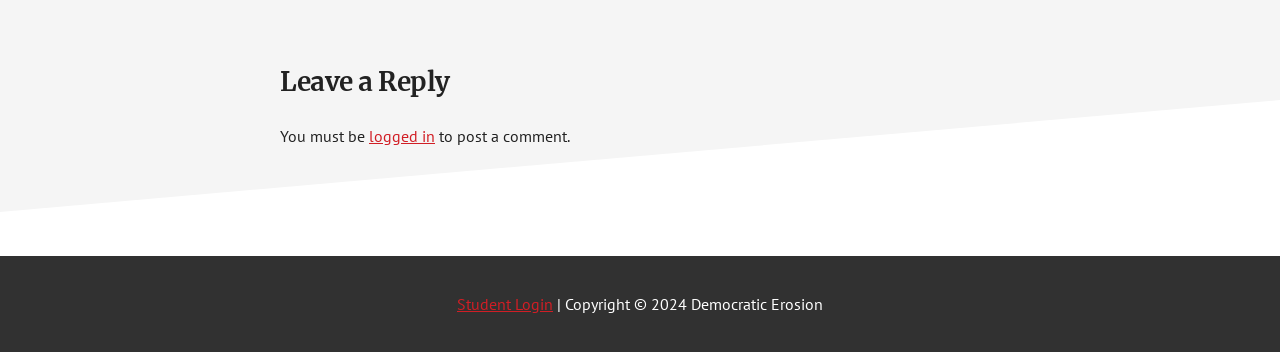Given the description logged in, predict the bounding box coordinates of the UI element. Ensure the coordinates are in the format (top-left x, top-left y, bottom-right x, bottom-right y) and all values are between 0 and 1.

[0.288, 0.357, 0.34, 0.414]